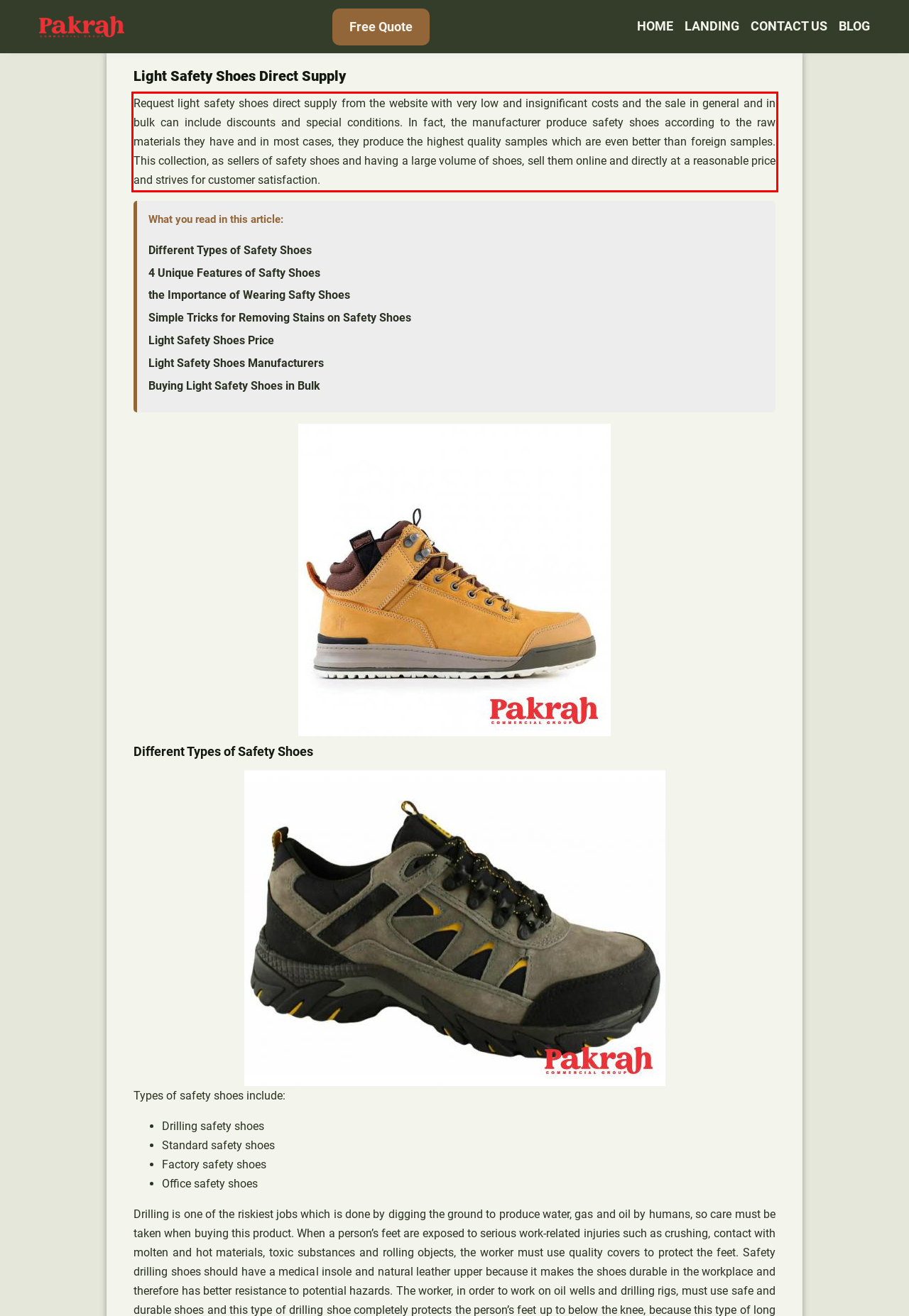You are given a screenshot of a webpage with a UI element highlighted by a red bounding box. Please perform OCR on the text content within this red bounding box.

Request light safety shoes direct supply from the website with very low and insignificant costs and the sale in general and in bulk can include discounts and special conditions. In fact, the manufacturer produce safety shoes according to the raw materials they have and in most cases, they produce the highest quality samples which are even better than foreign samples. This collection, as sellers of safety shoes and having a large volume of shoes, sell them online and directly at a reasonable price and strives for customer satisfaction.